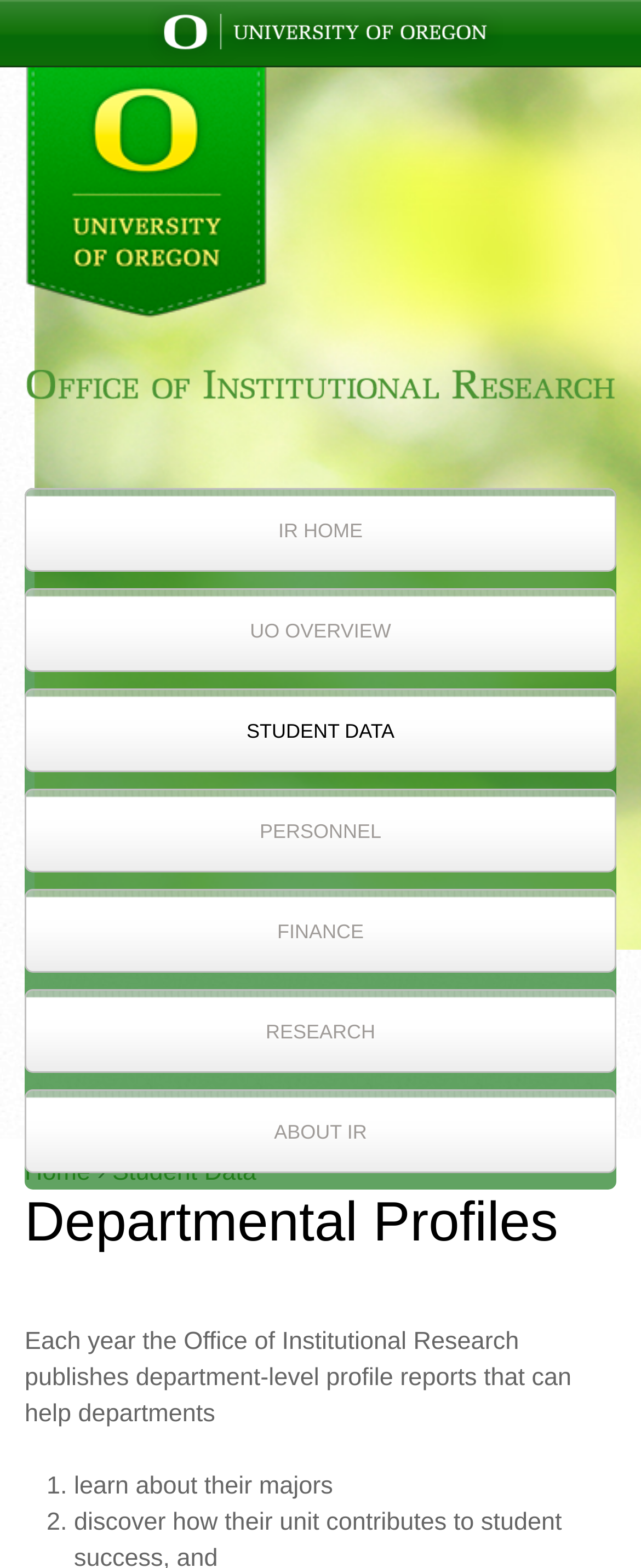Could you find the bounding box coordinates of the clickable area to complete this instruction: "Visit University of Oregon homepage"?

[0.229, 0.027, 0.783, 0.045]